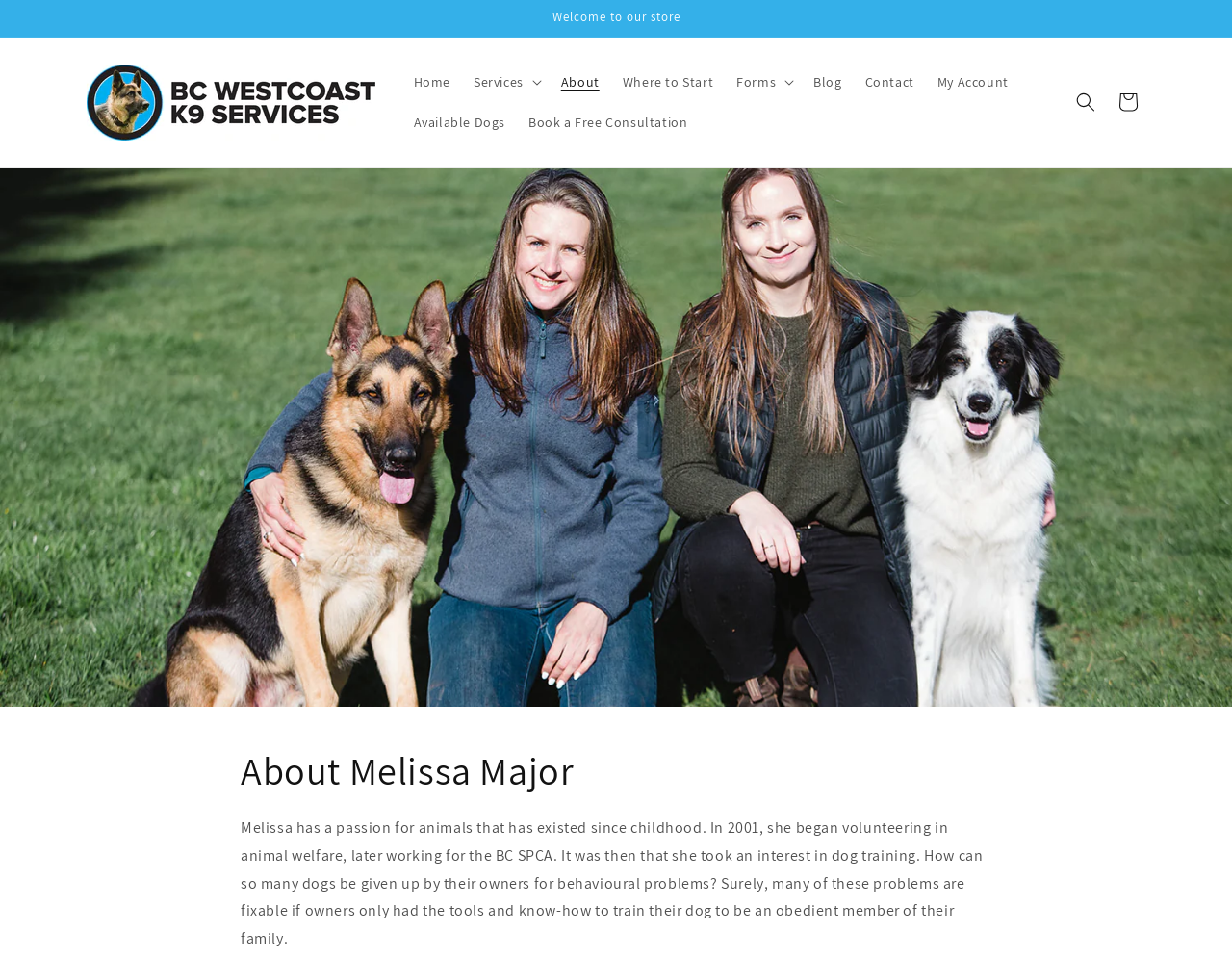Given the element description Home, identify the bounding box coordinates for the UI element on the webpage screenshot. The format should be (top-left x, top-left y, bottom-right x, bottom-right y), with values between 0 and 1.

[0.326, 0.064, 0.375, 0.107]